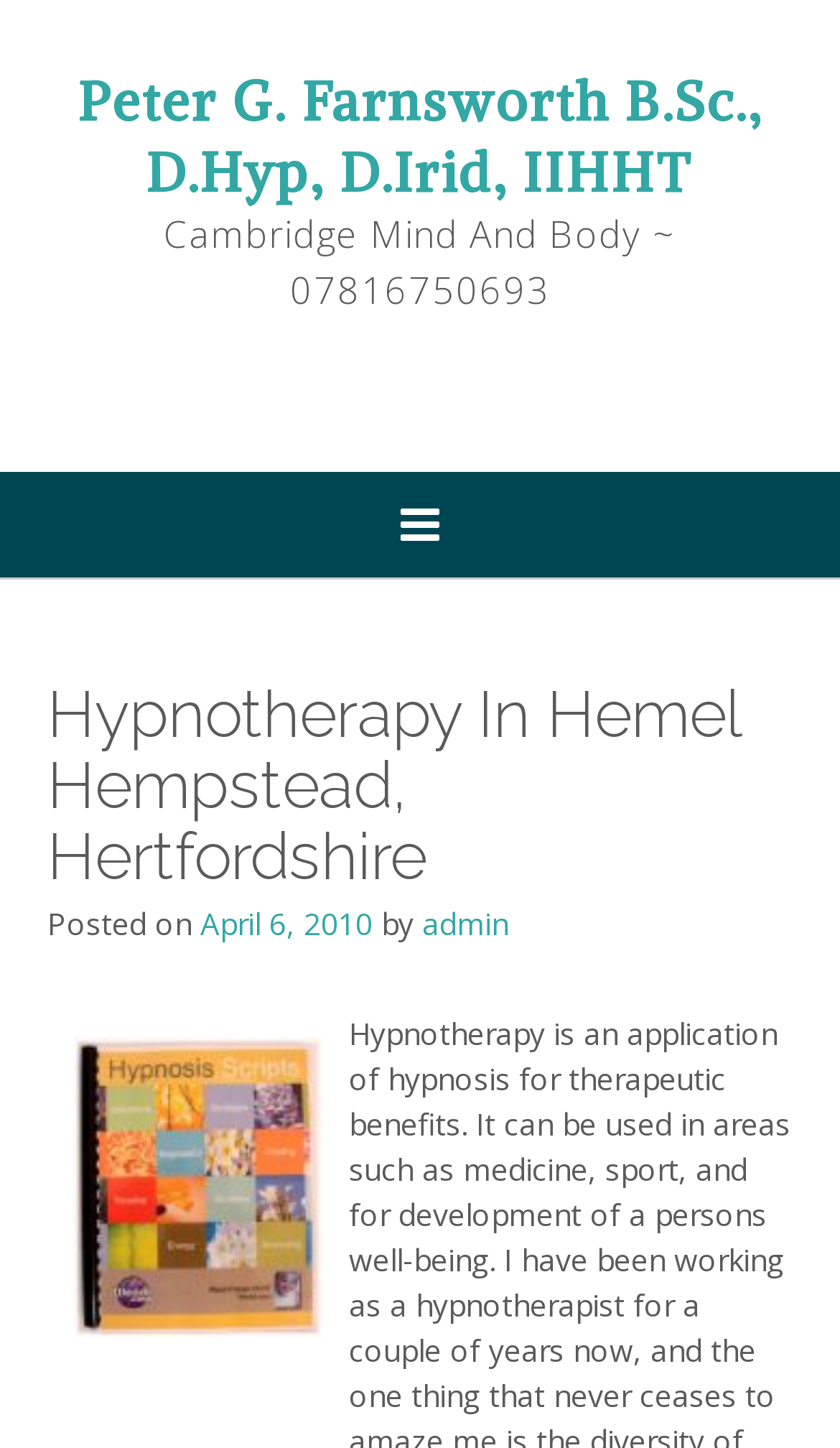What is the phone number on the webpage?
Based on the screenshot, answer the question with a single word or phrase.

07816750693